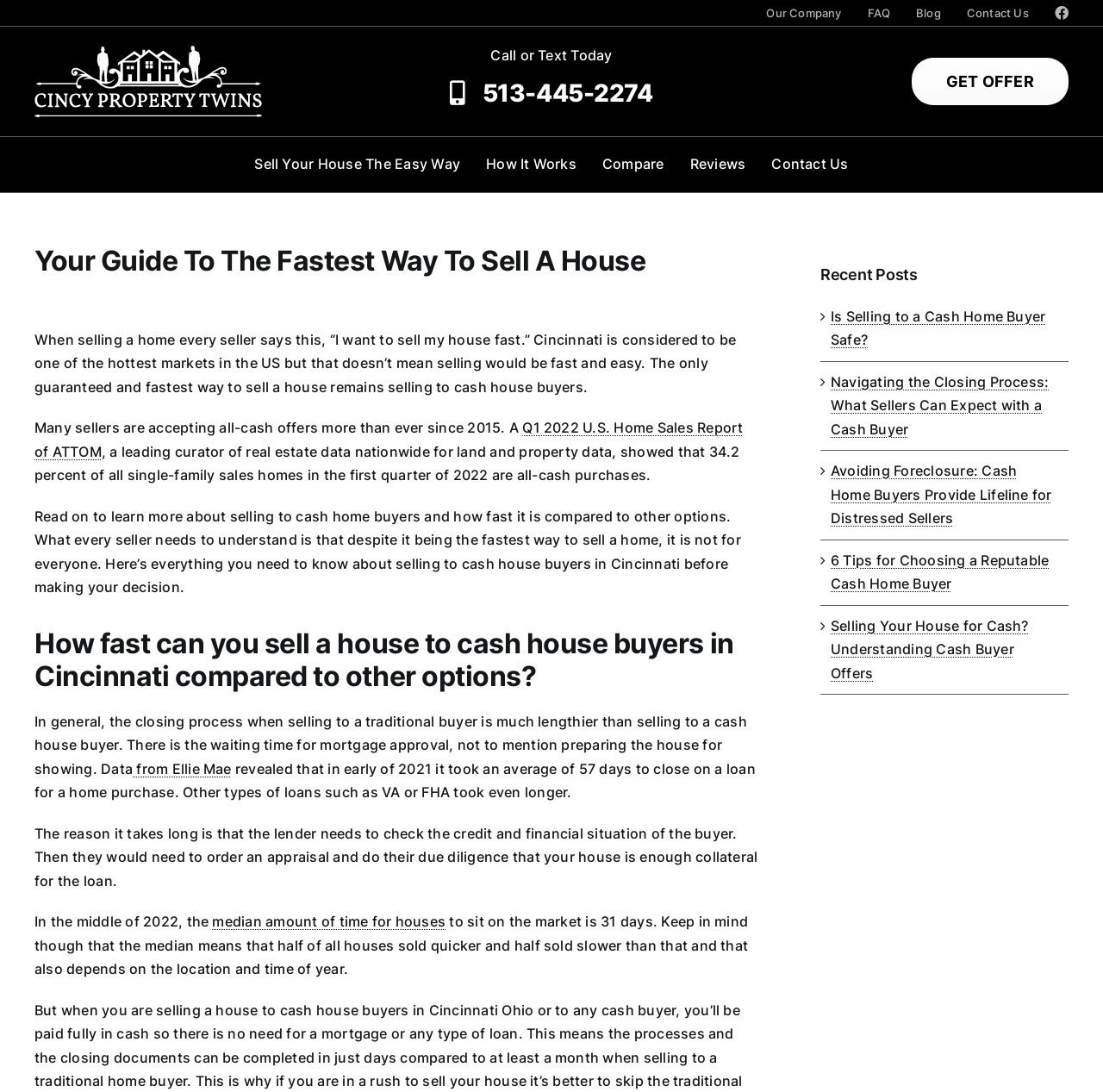Can you find and provide the title of the webpage?

Your Guide To The Fastest Way To Sell A House